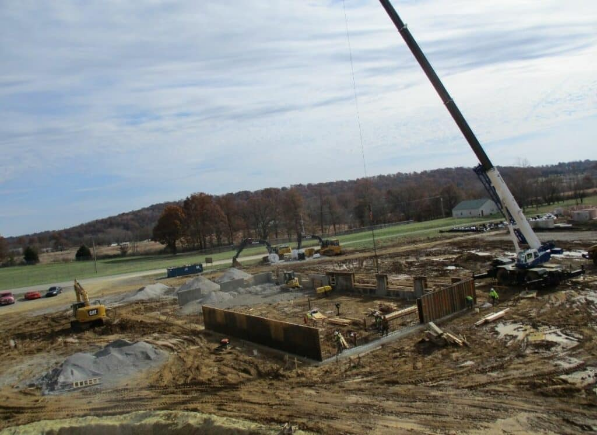What is the purpose of the wooden forms?
Using the image as a reference, give an elaborate response to the question.

The wooden forms laid out along the perimeter of the construction site are used to shape the foundations of the structure, providing a framework for the building's base.